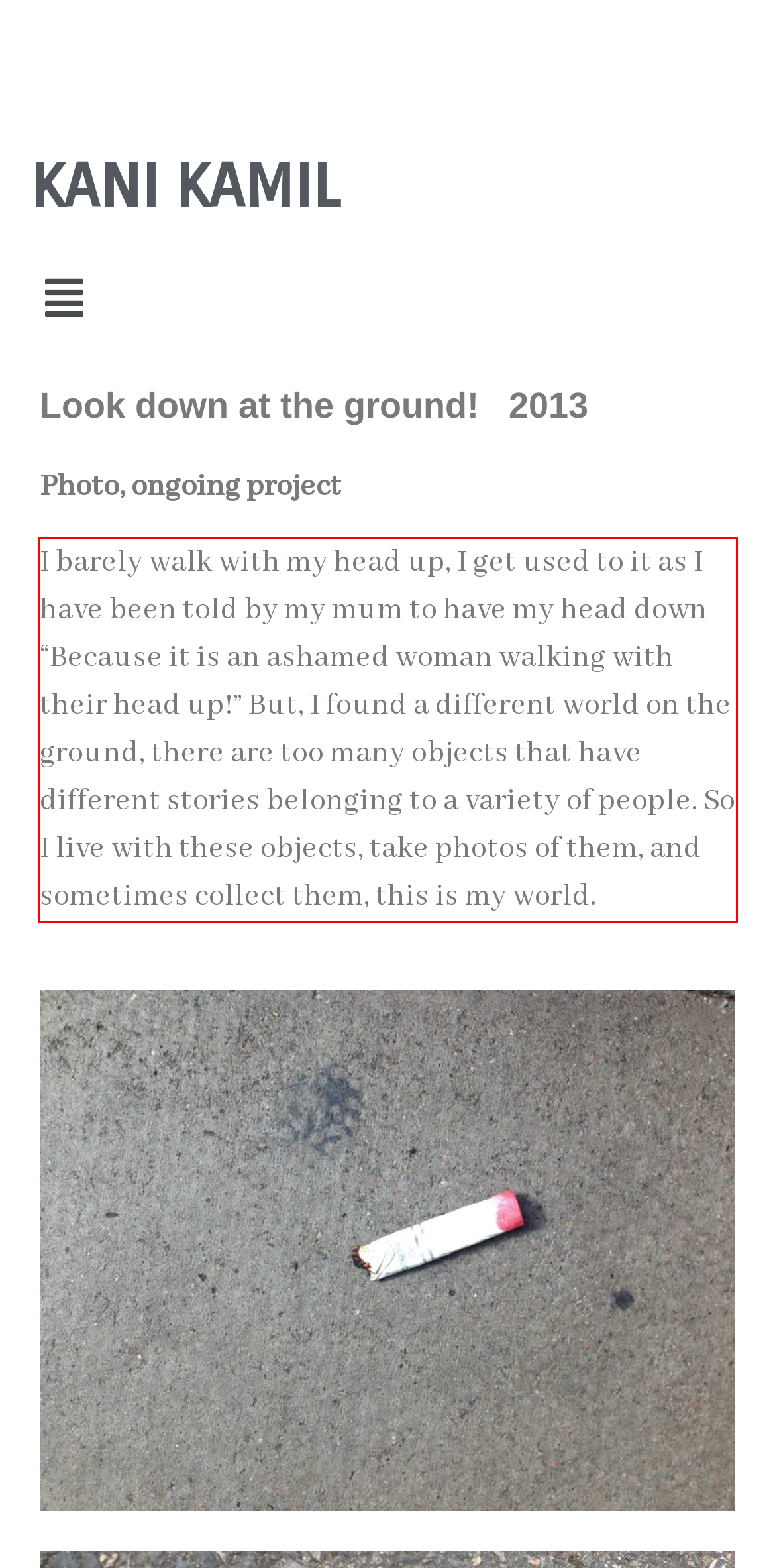You have a screenshot of a webpage with a red bounding box. Use OCR to generate the text contained within this red rectangle.

I barely walk with my head up, I get used to it as I have been told by my mum to have my head down “Because it is an ashamed woman walking with their head up!” But, I found a different world on the ground, there are too many objects that have different stories belonging to a variety of people. So I live with these objects, take photos of them, and sometimes collect them, this is my world.